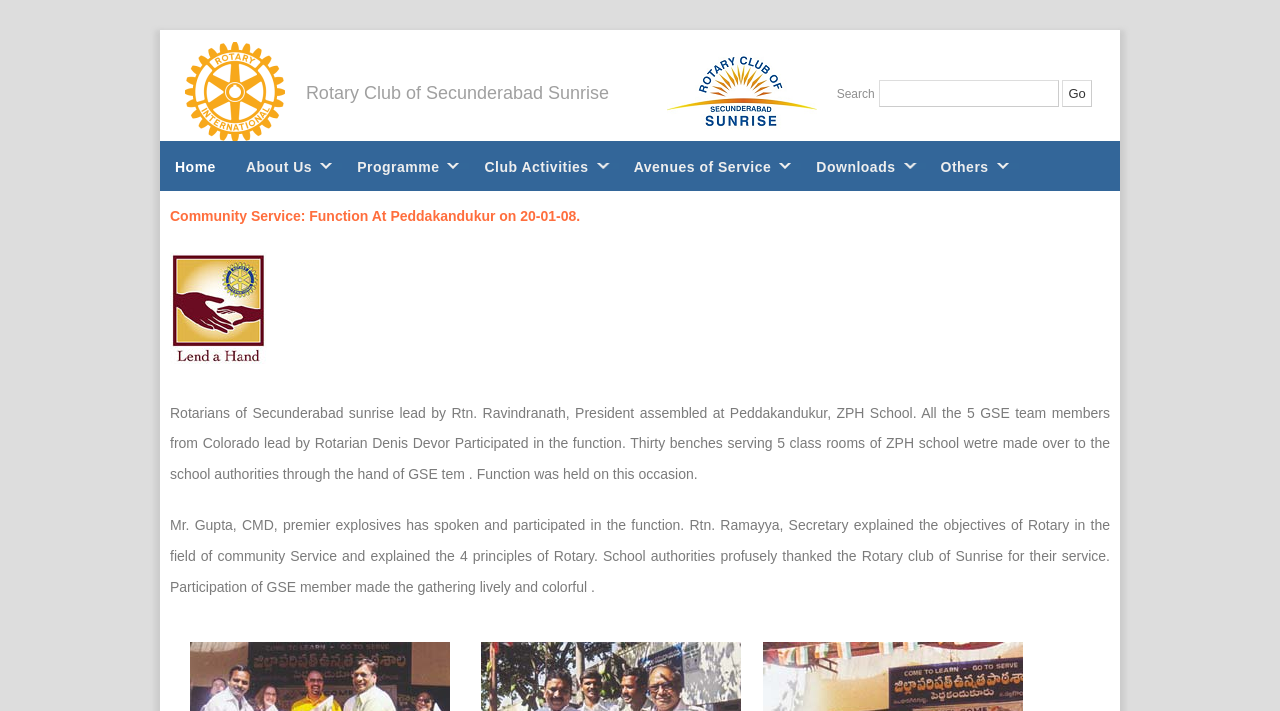Who is the president of the rotary club?
Using the image, answer in one word or phrase.

Rtn. Ravindranath